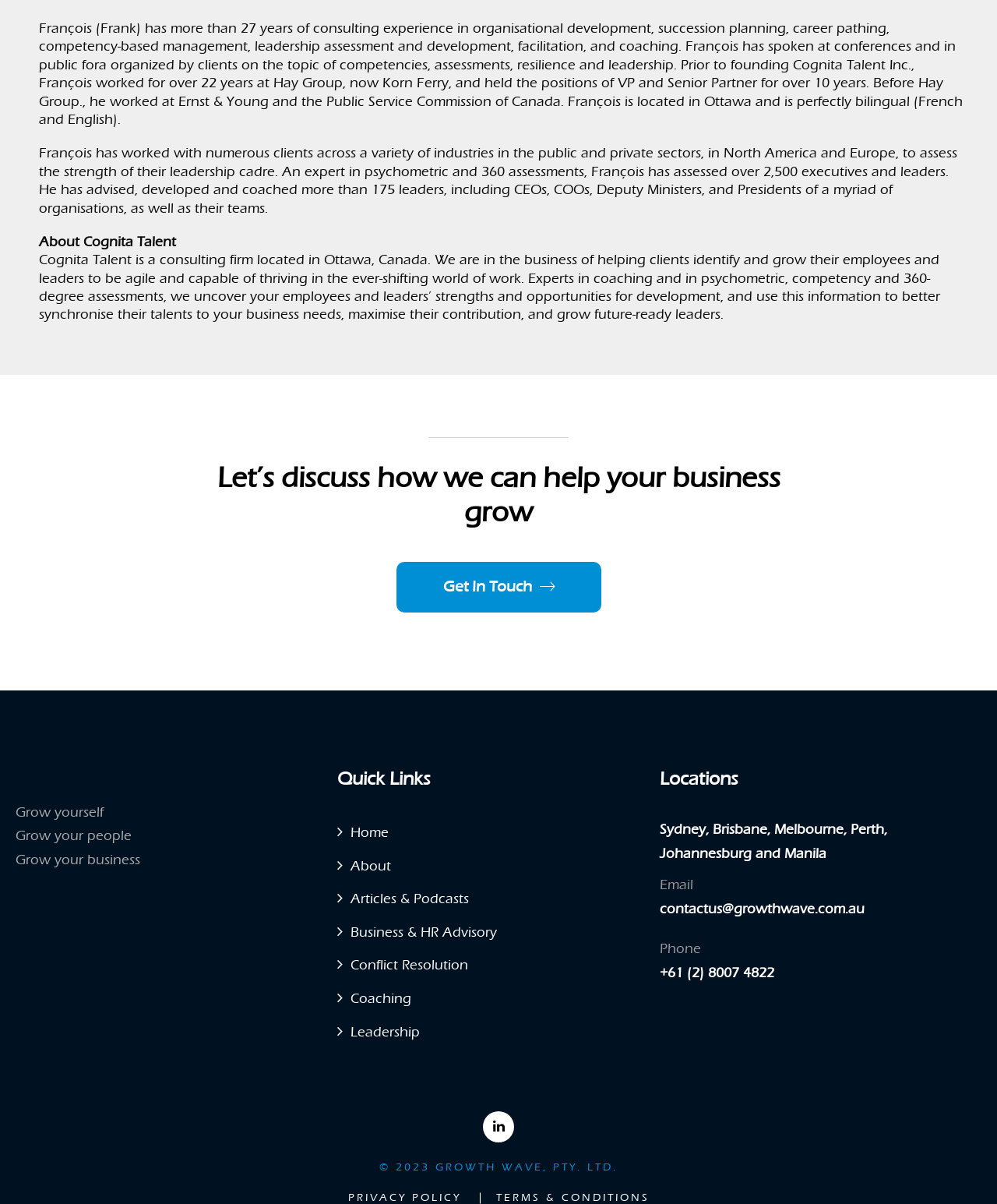Give the bounding box coordinates for the element described as: "contactus@growthwave.com.au".

[0.661, 0.749, 0.867, 0.76]